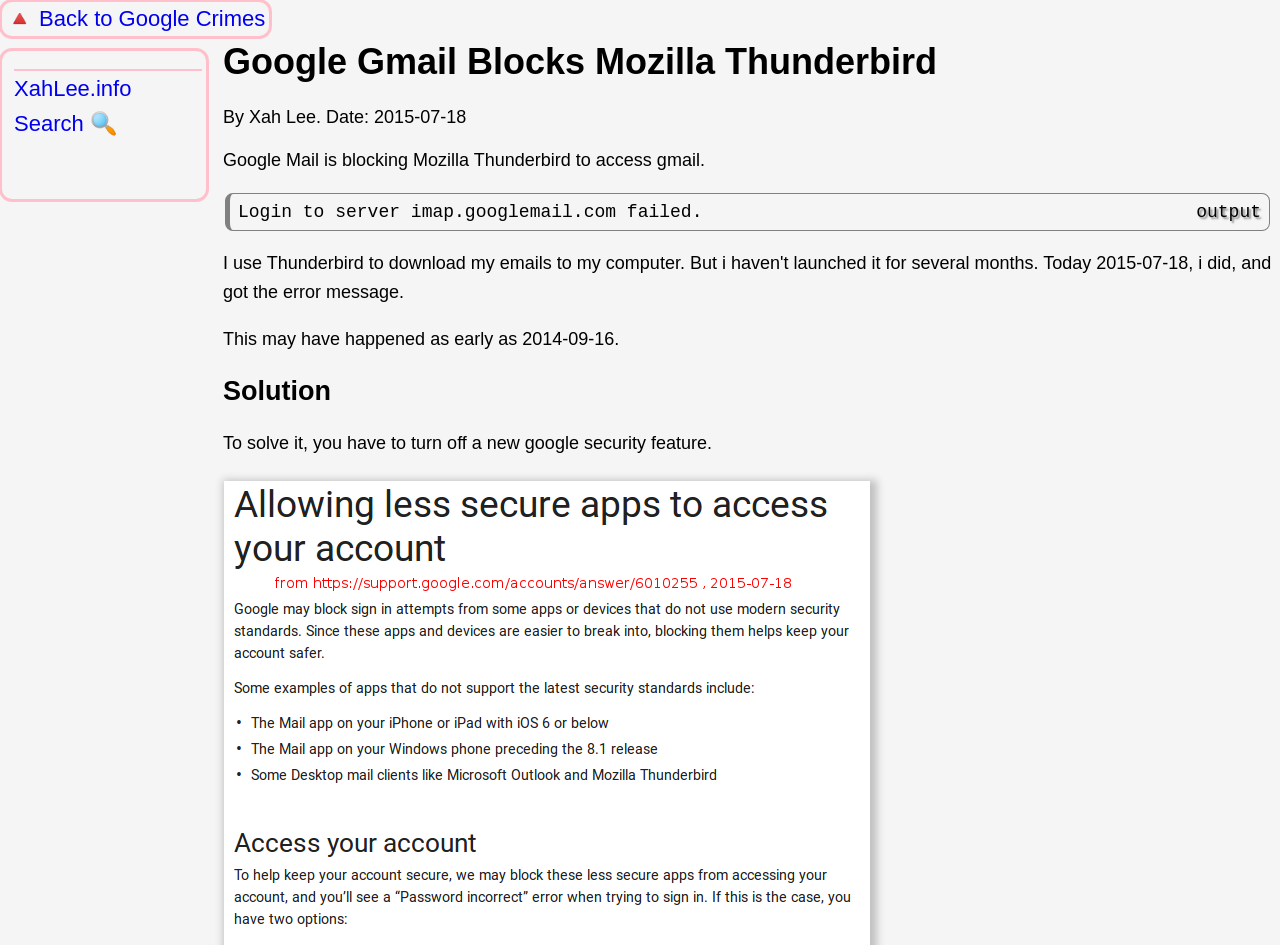What is the date of the article? From the image, respond with a single word or brief phrase.

2015-07-18